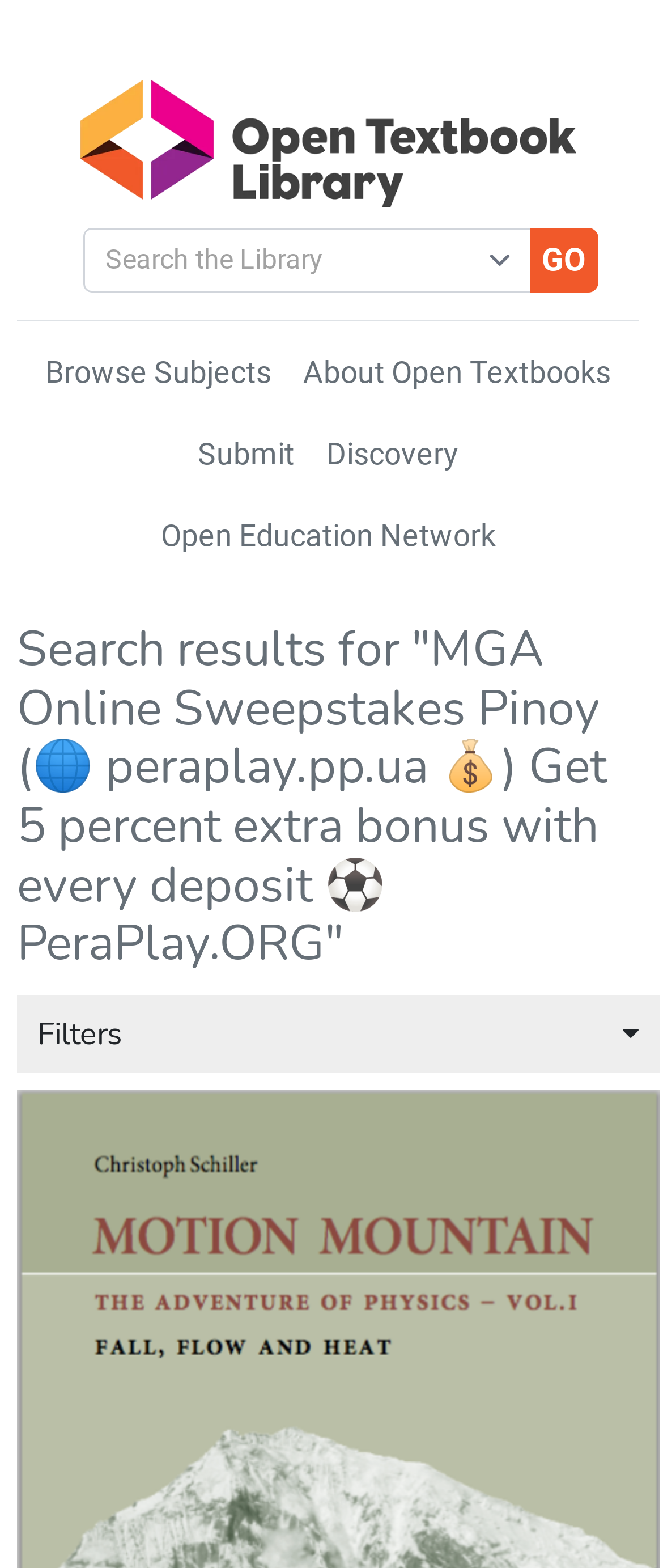What is the name of the network mentioned on the webpage?
Look at the image and construct a detailed response to the question.

The link 'Open Education Network' is located in the middle section of the webpage, suggesting that it is a relevant resource or partner of the Open Textbook Library.